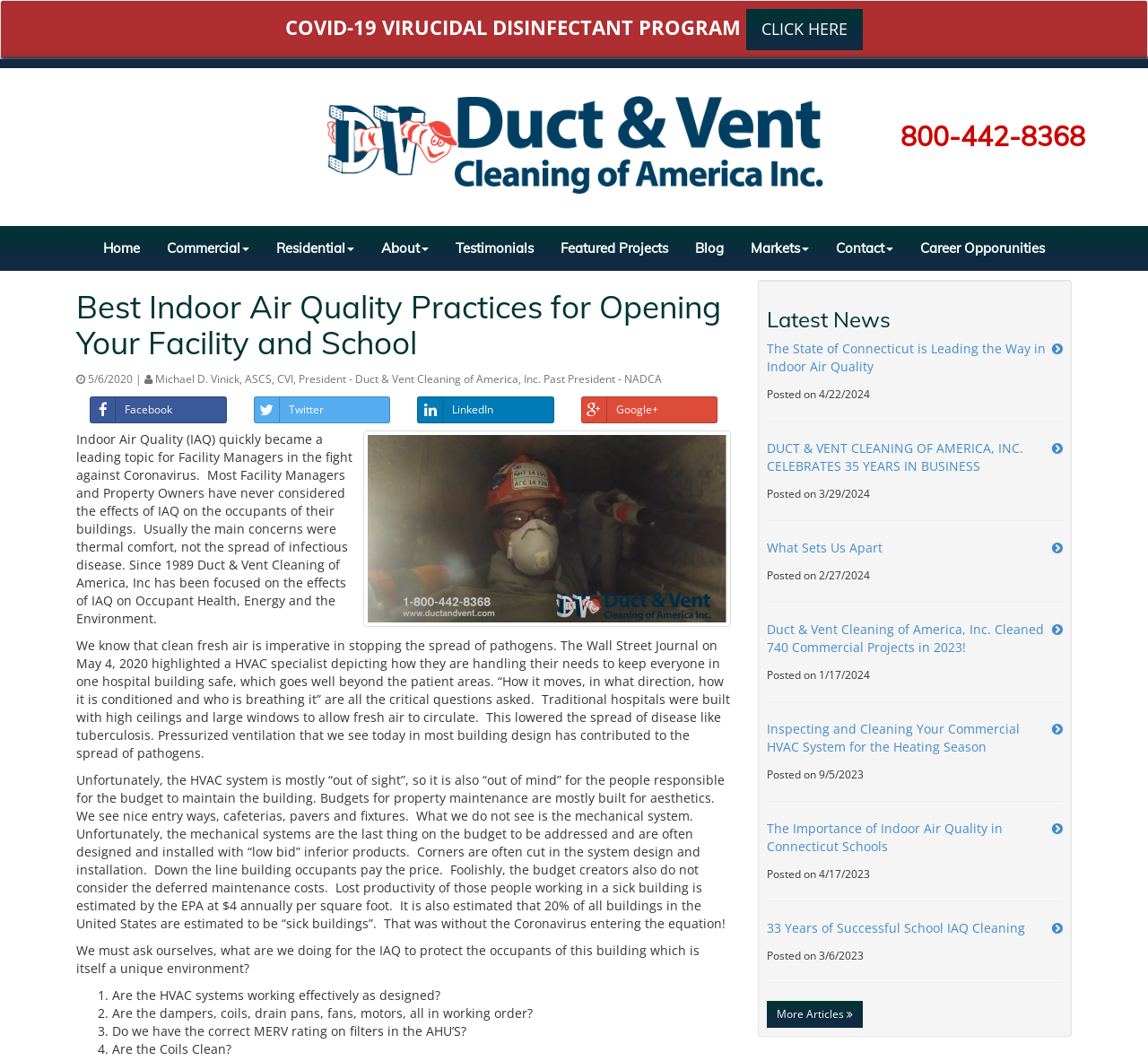Determine the bounding box coordinates for the clickable element required to fulfill the instruction: "View more articles". Provide the coordinates as four float numbers between 0 and 1, i.e., [left, top, right, bottom].

[0.668, 0.943, 0.752, 0.969]